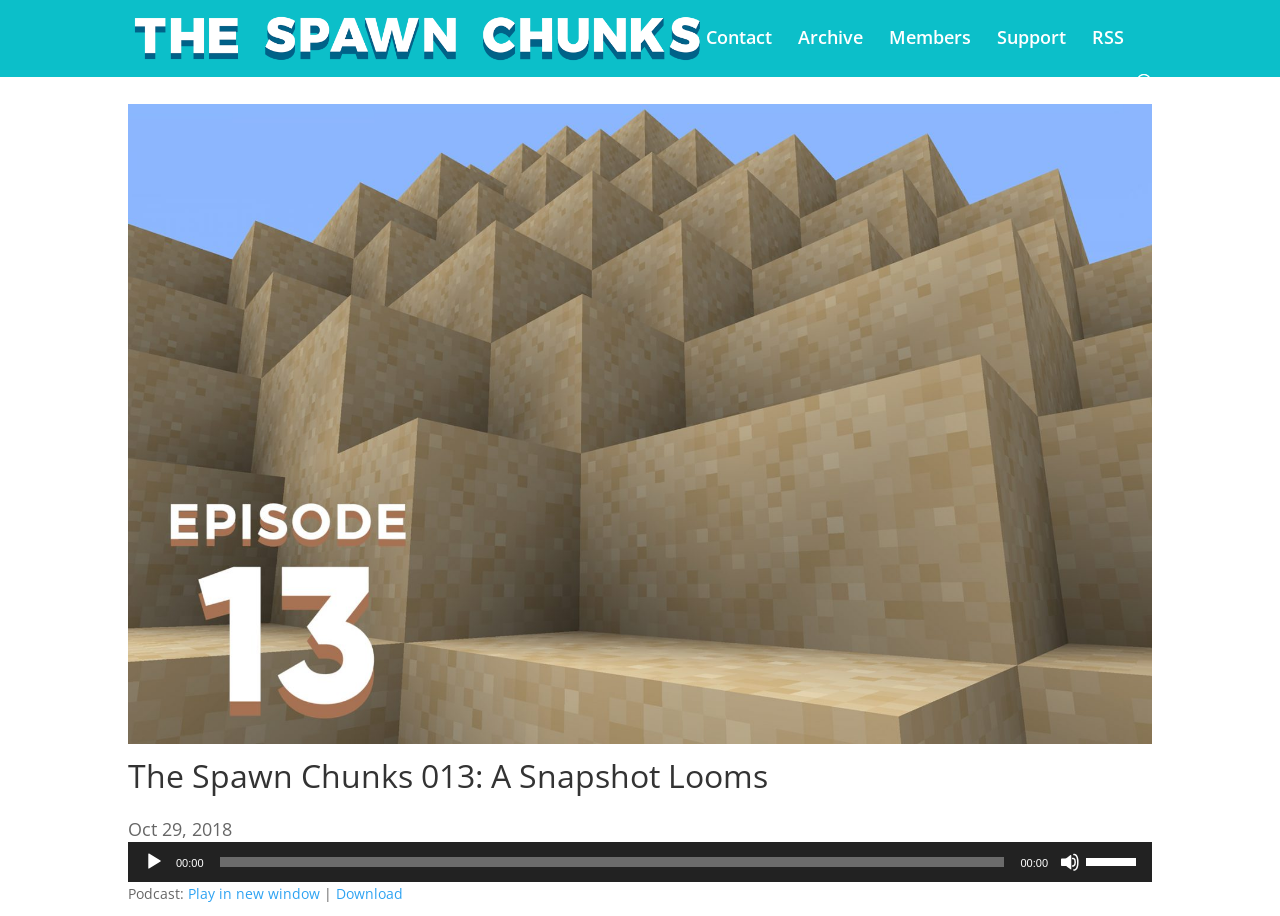Identify the bounding box coordinates for the region to click in order to carry out this instruction: "Go to the archive page". Provide the coordinates using four float numbers between 0 and 1, formatted as [left, top, right, bottom].

[0.623, 0.033, 0.674, 0.081]